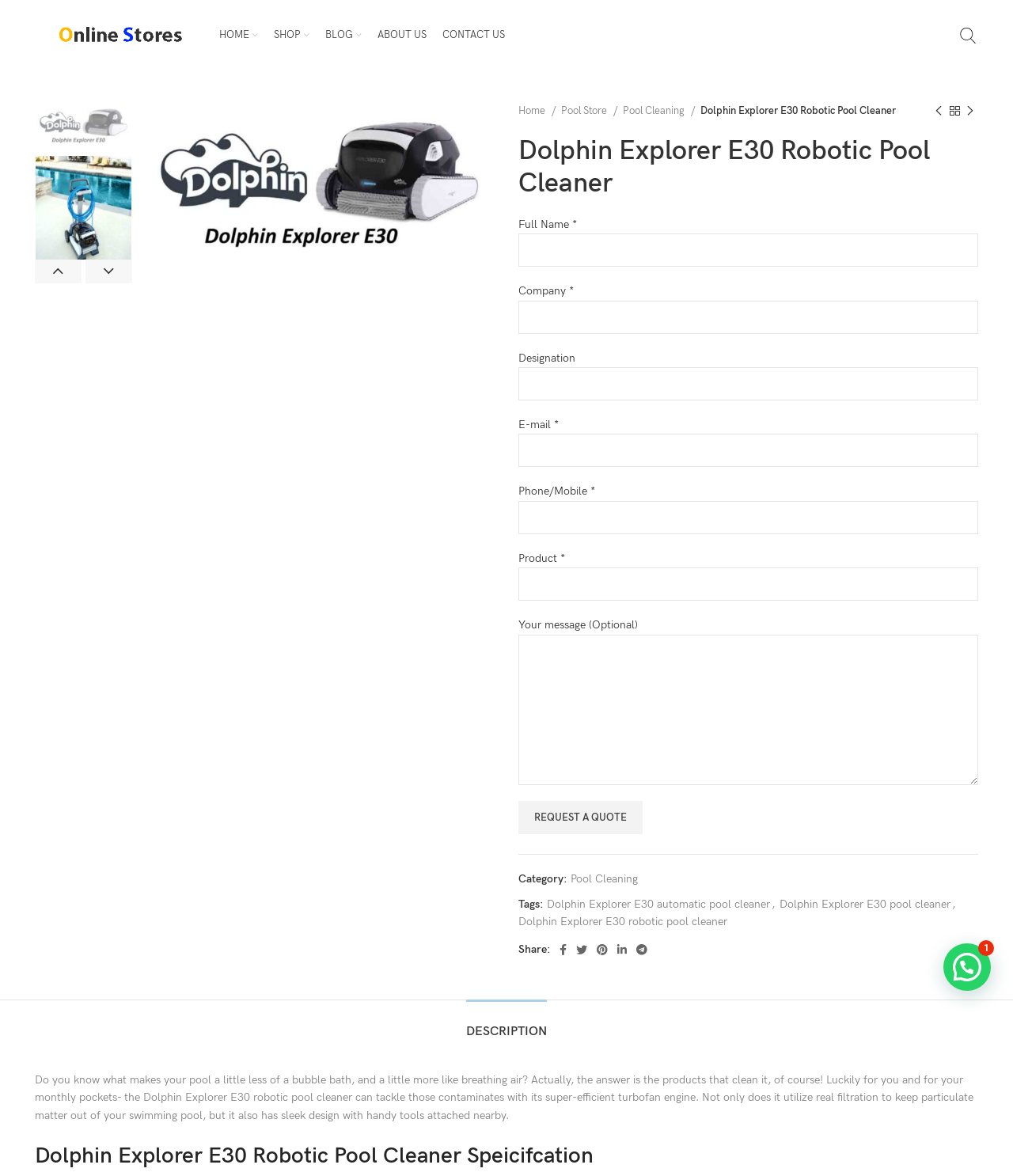From the element description parent_node: Share: aria-label="Pinterest social link", predict the bounding box coordinates of the UI element. The coordinates must be specified in the format (top-left x, top-left y, bottom-right x, bottom-right y) and should be within the 0 to 1 range.

[0.584, 0.799, 0.605, 0.816]